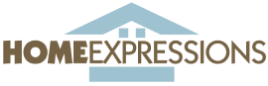Look at the image and answer the question in detail:
What is the purpose of the website?

The website, represented by the 'Home Expressions' logo, provides valuable insights and resources for homeowners, especially in preparation for seasonal changes like winter, making it a welcoming symbol for the website.